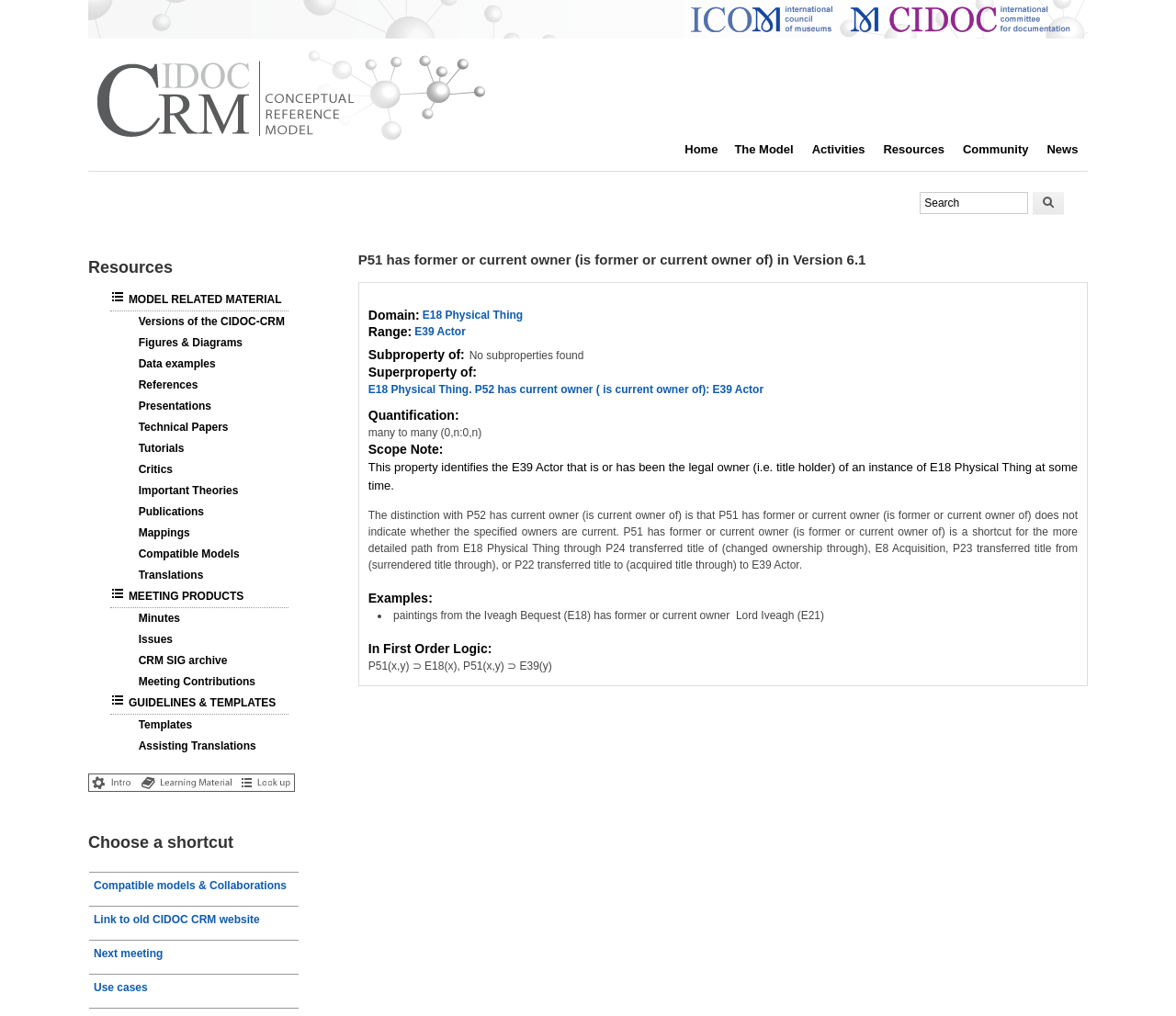Summarize the webpage with intricate details.

This webpage is about the CIDOC CRM (Conceptual Reference Model) and specifically focuses on the property "P51 has former or current owner" in Version 6.1. 

At the top of the page, there is a navigation menu with links to "Home", "The Model", "Activities", "Resources", "Community", and "News". Below this menu, there is a search form with a text box and a search button.

The main content of the page is divided into several sections. The first section provides an overview of the property "P51 has former or current owner", including its domain and range, which are "E18 Physical Thing" and "E39 Actor", respectively. 

The next section lists the subproperties and superproperties of "P51 has former or current owner". Below this, there is a table with no subproperties found. 

The following sections provide more information about the property, including its quantification, scope note, and examples. The scope note explains that this property identifies the E39 Actor that is or has been the legal owner of an instance of E18 Physical Thing at some time. The examples section provides illustrations of how this property can be used, such as "paintings from the Iveagh Bequest (E18) has former or current owner Lord Iveagh (E21)".

Further down the page, there are links to resources related to the CIDOC CRM, including versions of the CRM, figures and diagrams, data examples, references, presentations, technical papers, tutorials, critics, important theories, publications, mappings, compatible models, and translations. 

Additionally, there are sections for meeting products, guidelines and templates, and a shortcut menu with links to compatible models and collaborations, the old CIDOC CRM website, the next meeting, and use cases.